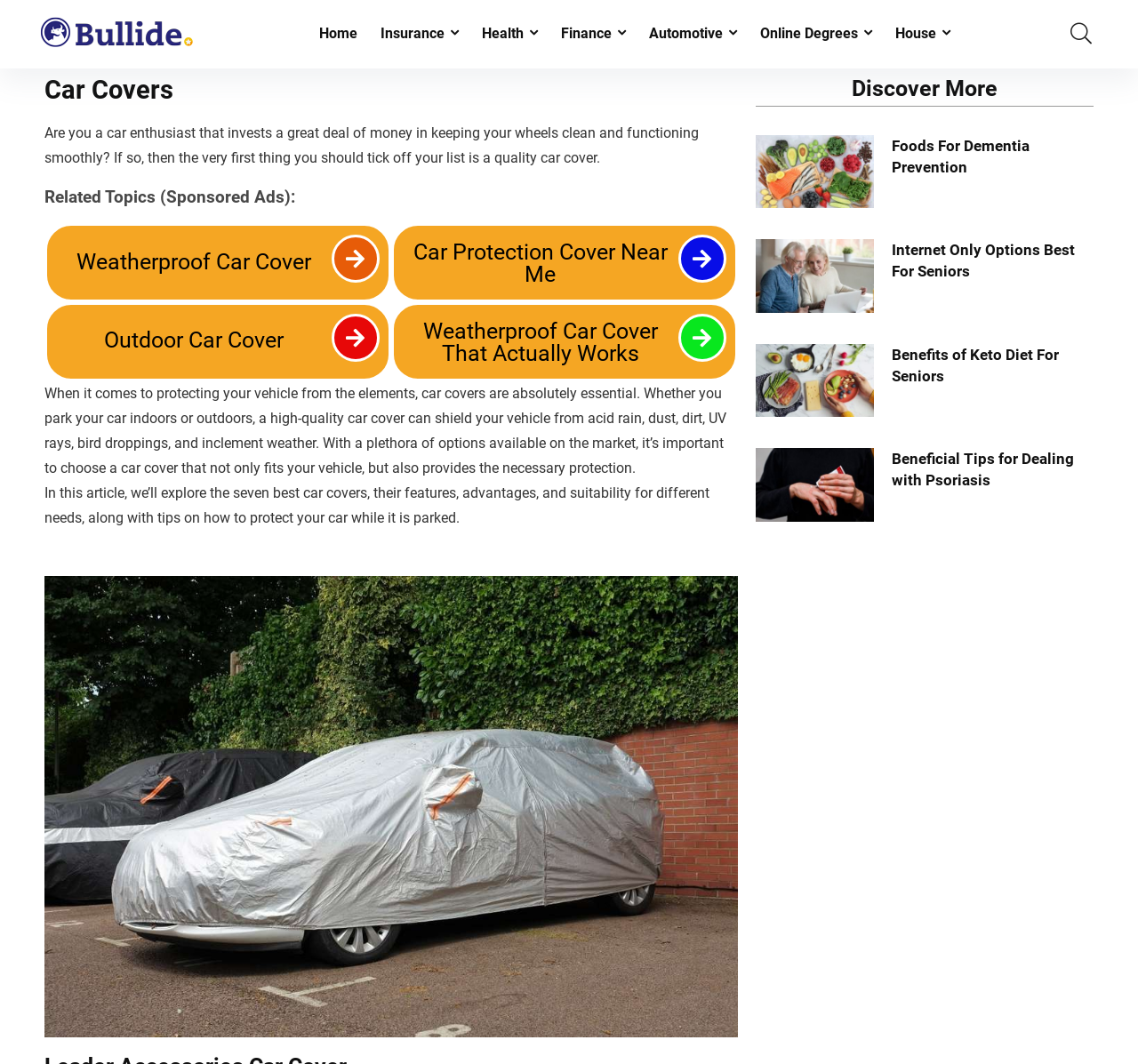Please specify the bounding box coordinates of the element that should be clicked to execute the given instruction: 'Explore 'Foods For Dementia Prevention''. Ensure the coordinates are four float numbers between 0 and 1, expressed as [left, top, right, bottom].

[0.784, 0.129, 0.905, 0.165]